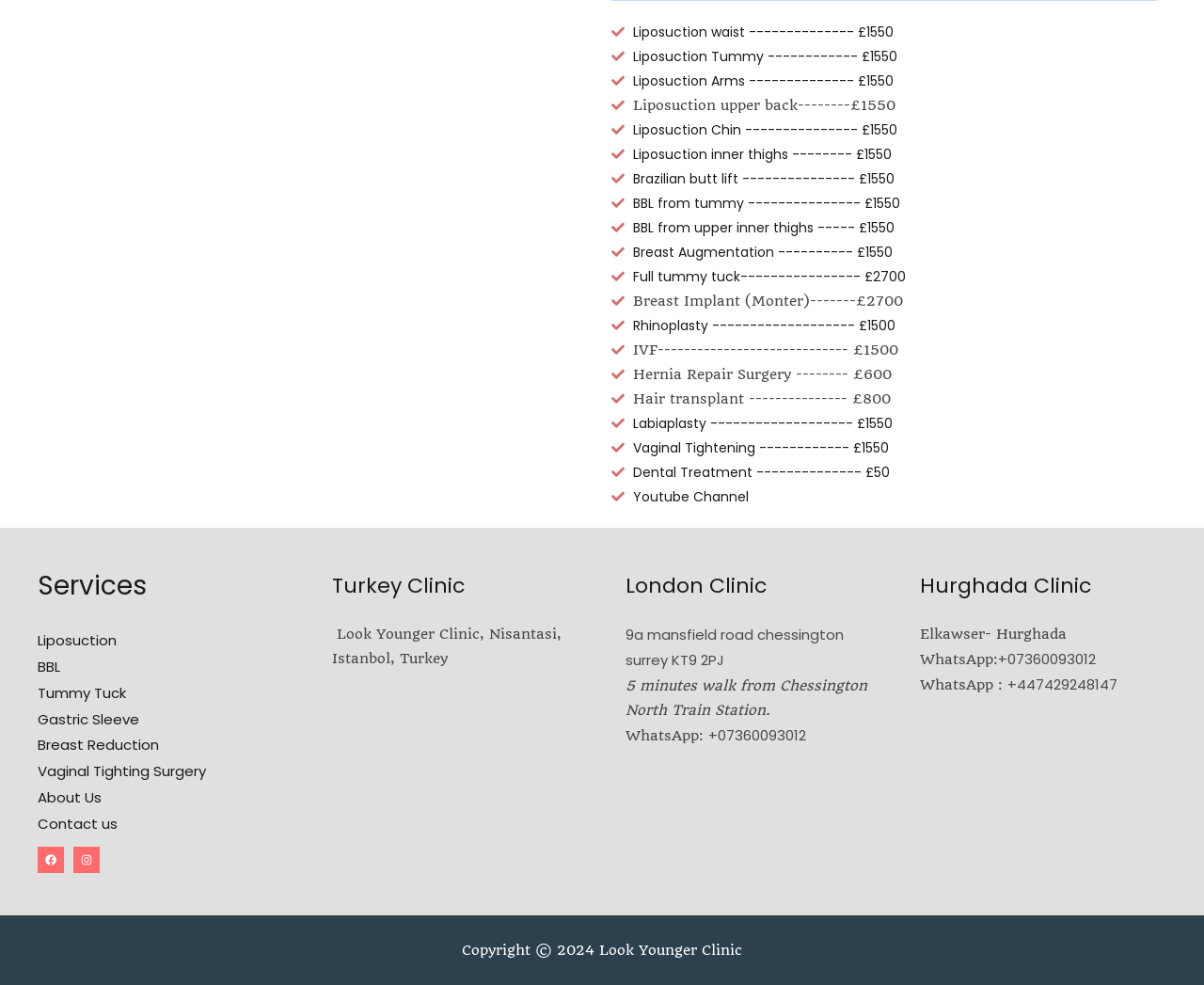Please identify the bounding box coordinates of the area I need to click to accomplish the following instruction: "Click on Breast Augmentation link".

[0.508, 0.243, 0.741, 0.268]